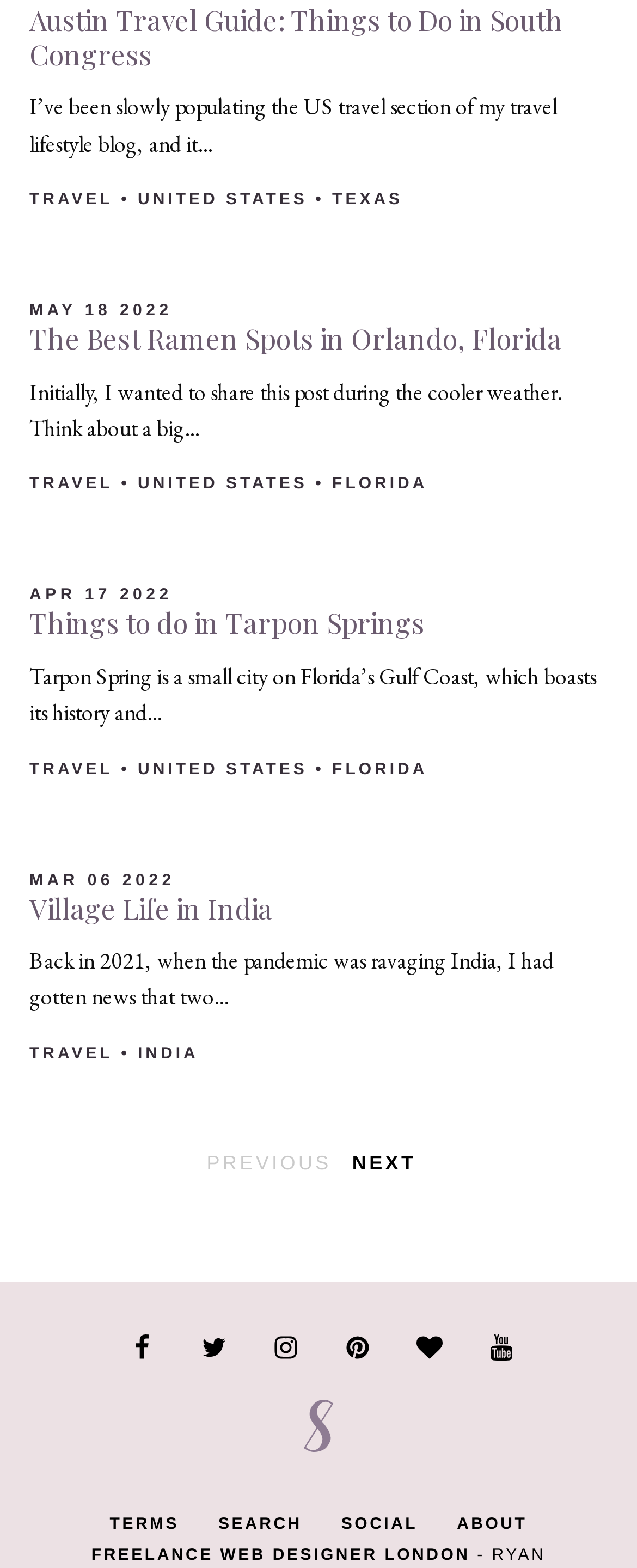Bounding box coordinates are specified in the format (top-left x, top-left y, bottom-right x, bottom-right y). All values are floating point numbers bounded between 0 and 1. Please provide the bounding box coordinate of the region this sentence describes: Freelance Web Designer London

[0.143, 0.986, 0.738, 0.998]